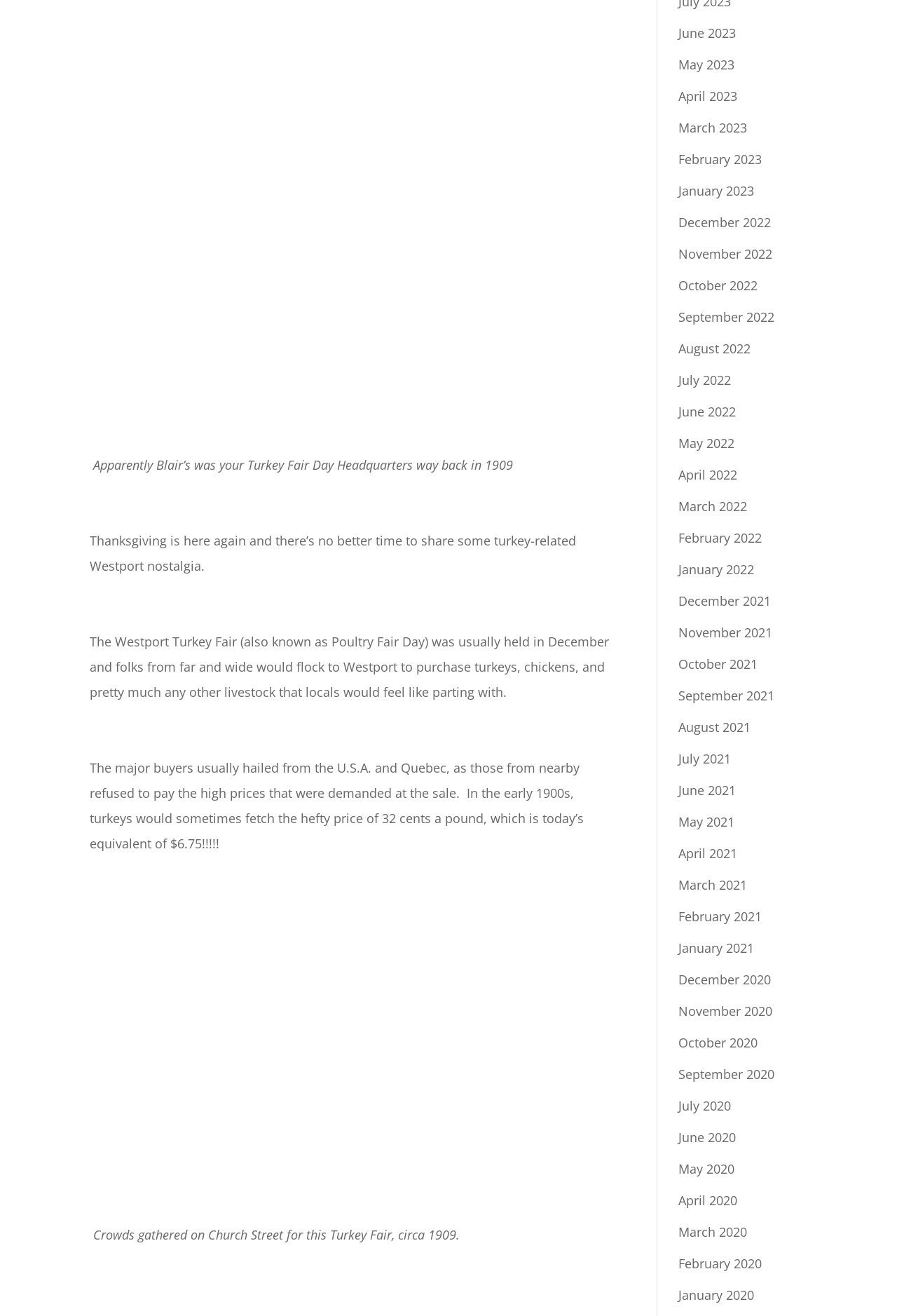When was the Turkey Fair usually held?
Answer with a single word or short phrase according to what you see in the image.

December